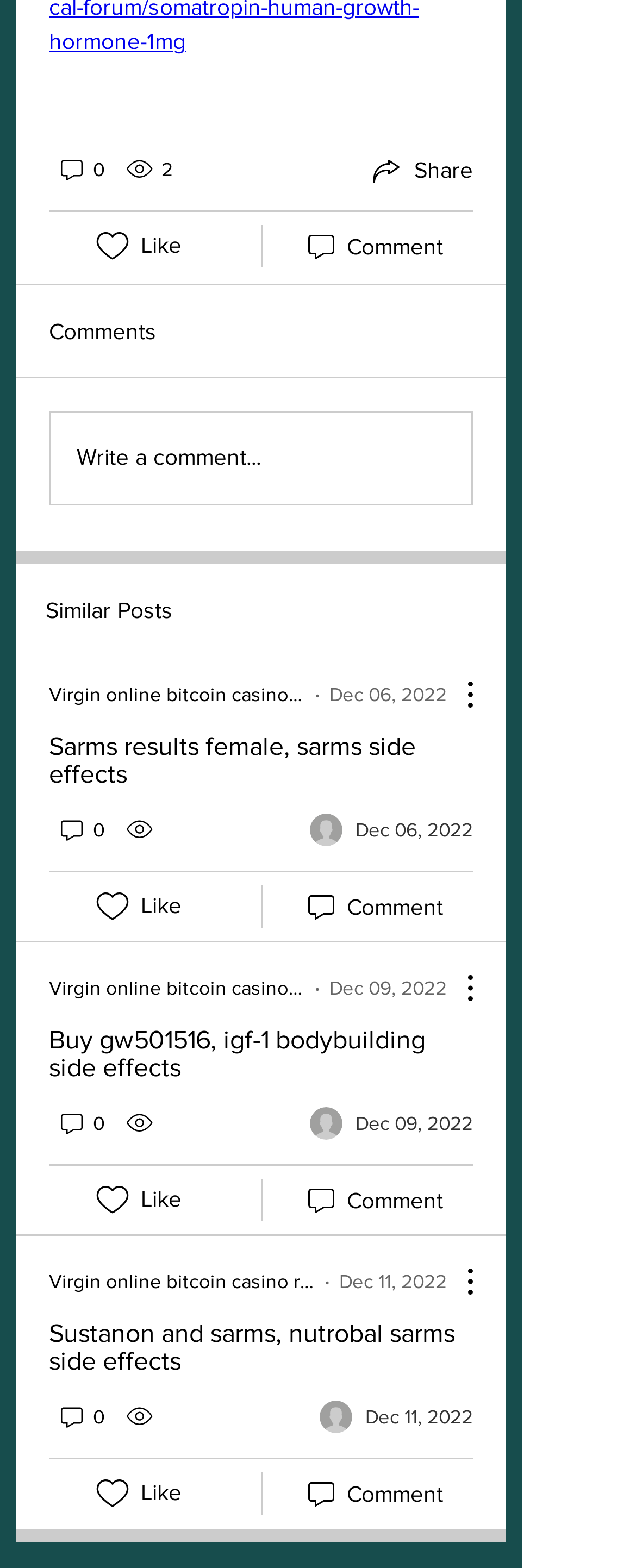What is the text on the button below the 'Similar Posts' heading?
Based on the image, respond with a single word or phrase.

Write a comment...